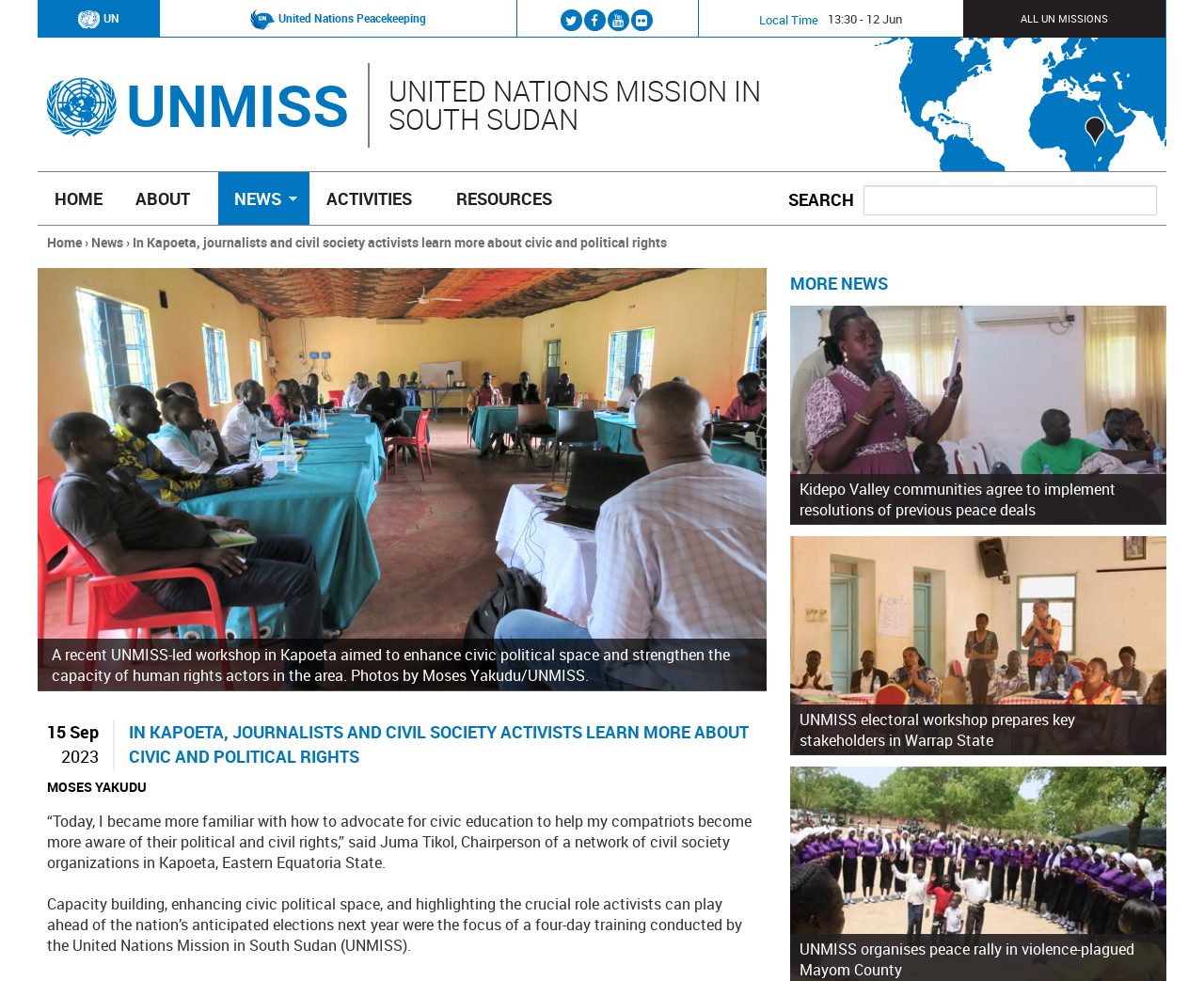Determine the coordinates of the bounding box for the clickable area needed to execute this instruction: "Go to the home page".

[0.031, 0.064, 0.105, 0.141]